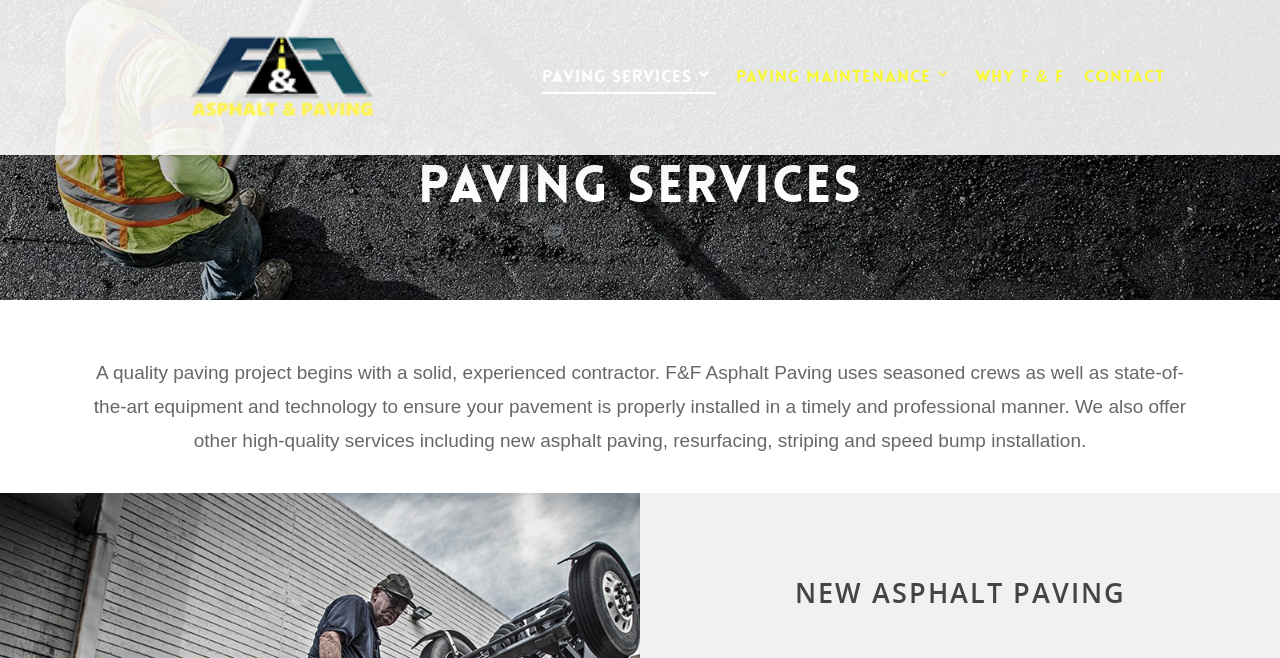What type of equipment does F&F Asphalt Paving use?
Provide a concise answer using a single word or phrase based on the image.

State-of-the-art equipment